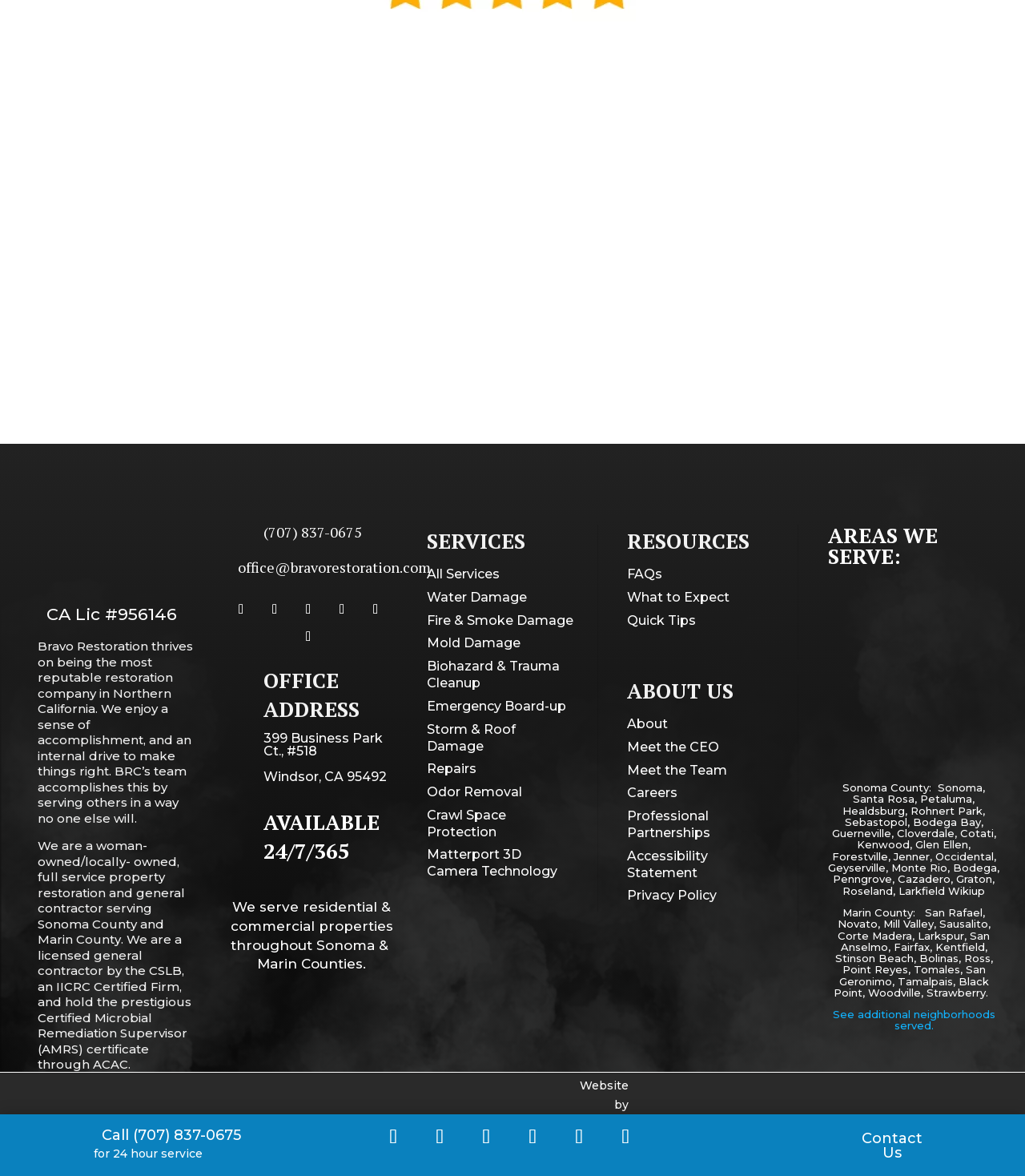Find the bounding box coordinates of the element to click in order to complete this instruction: "Send an email to the office". The bounding box coordinates must be four float numbers between 0 and 1, denoted as [left, top, right, bottom].

[0.232, 0.476, 0.421, 0.495]